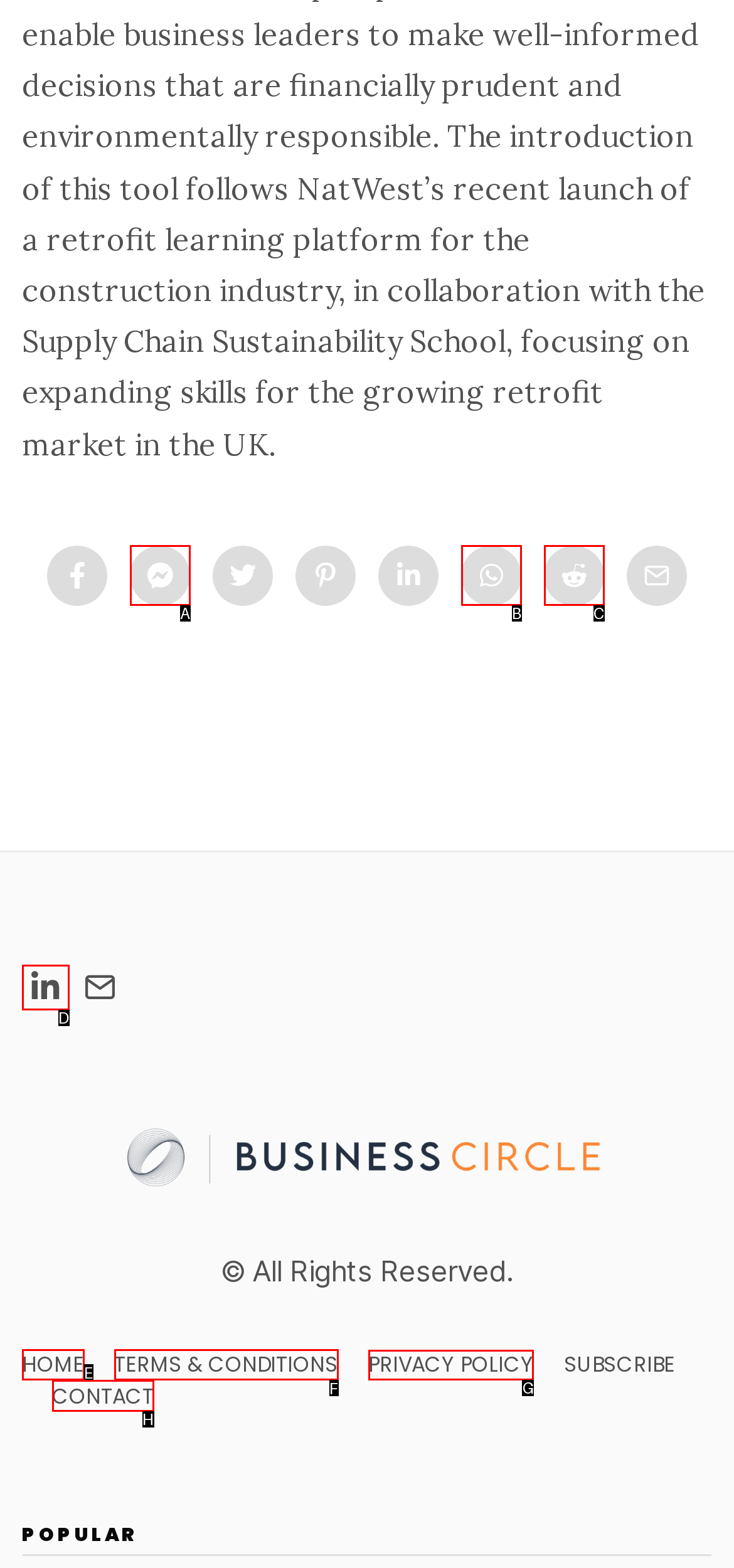To execute the task: go to PRIVACY POLICY, which one of the highlighted HTML elements should be clicked? Answer with the option's letter from the choices provided.

G